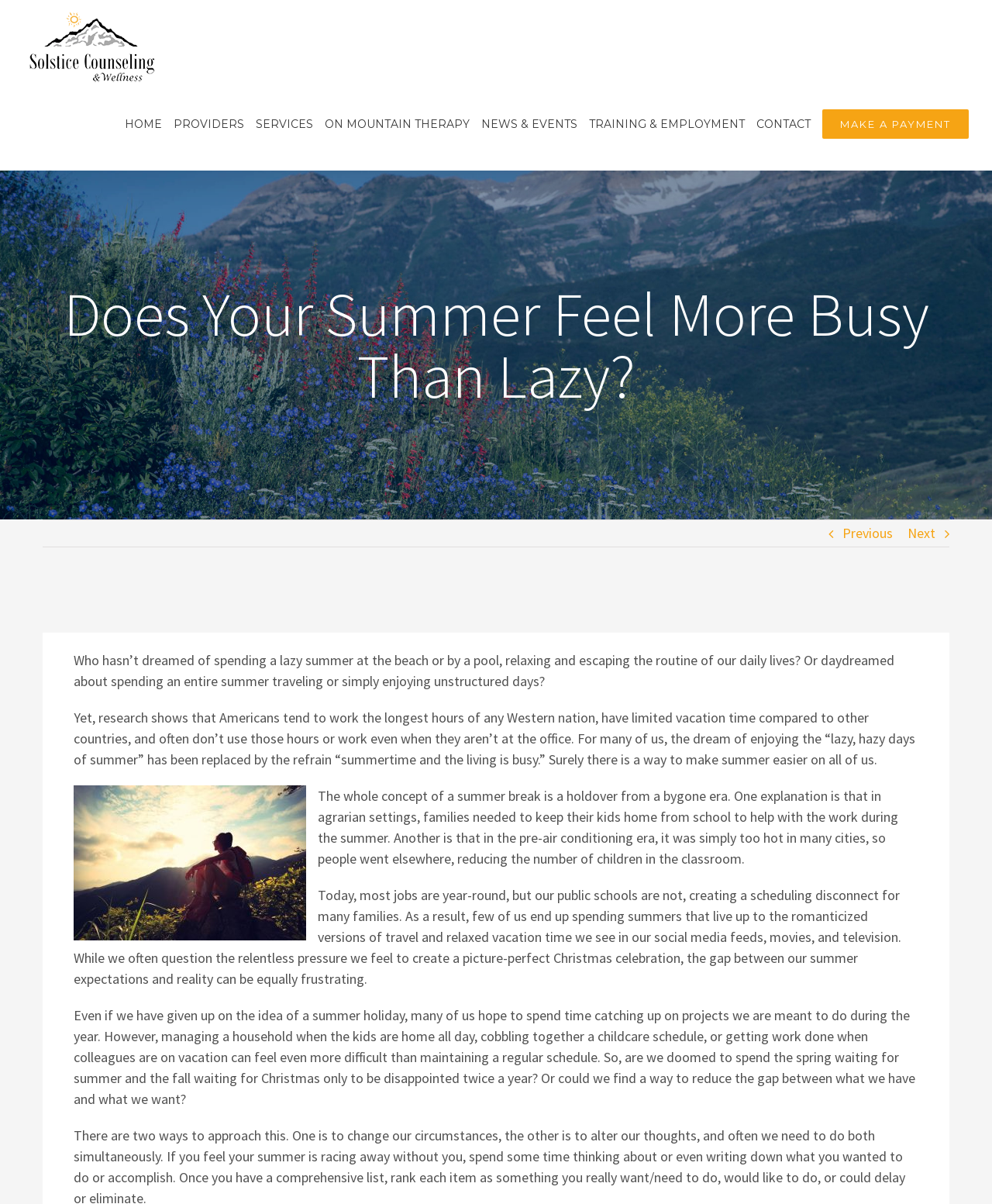Identify the bounding box coordinates for the region of the element that should be clicked to carry out the instruction: "Click the Previous button". The bounding box coordinates should be four float numbers between 0 and 1, i.e., [left, top, right, bottom].

[0.849, 0.432, 0.9, 0.454]